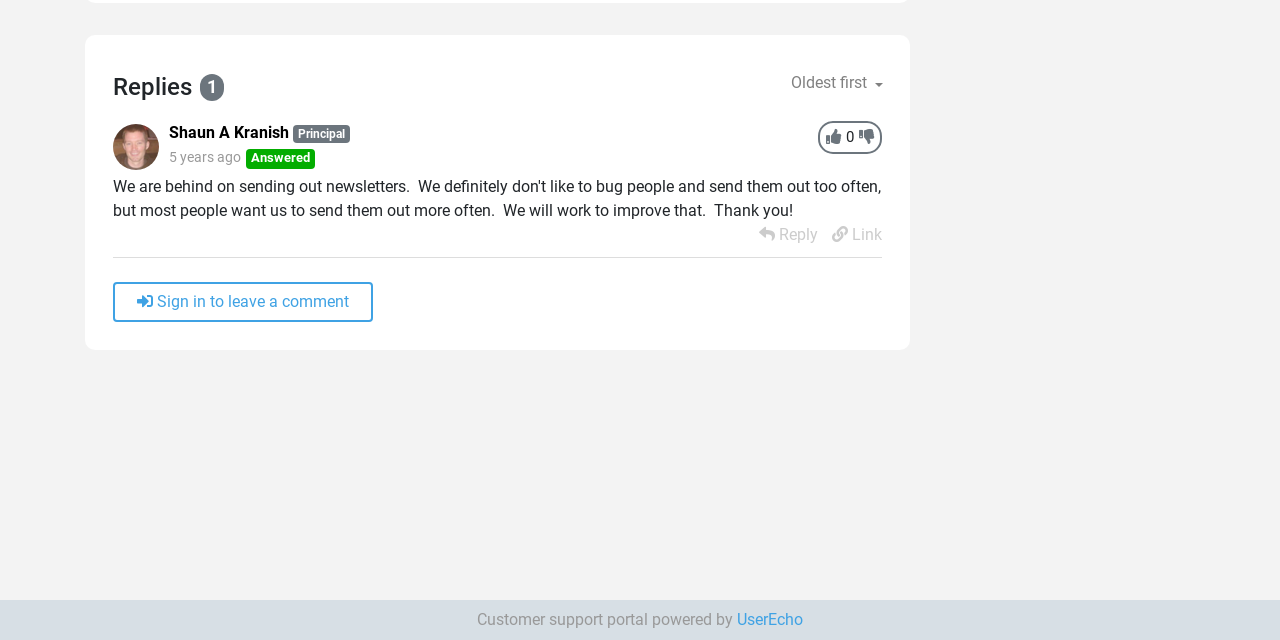Provide the bounding box coordinates of the HTML element this sentence describes: "UserEcho". The bounding box coordinates consist of four float numbers between 0 and 1, i.e., [left, top, right, bottom].

[0.576, 0.953, 0.627, 0.983]